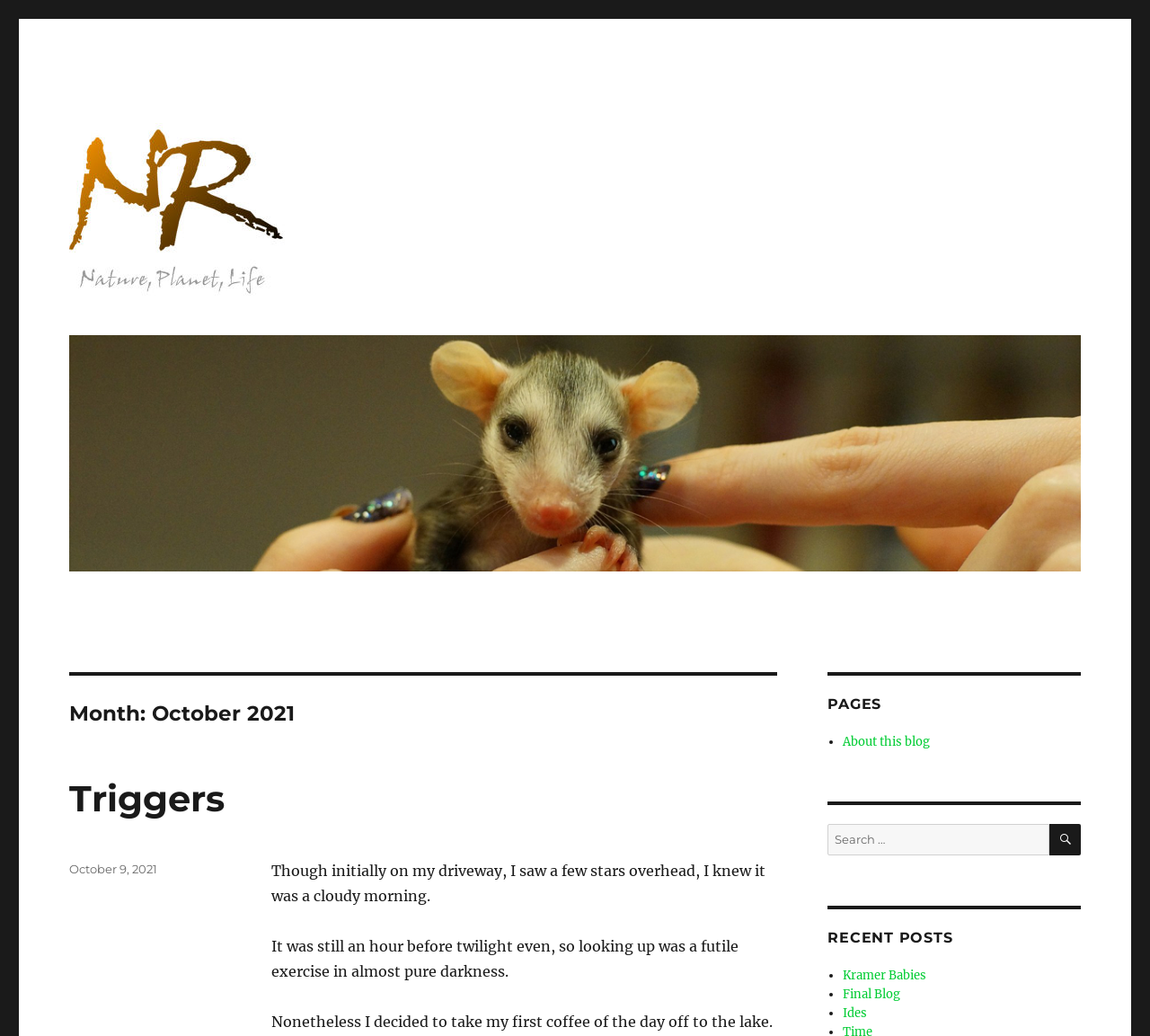Determine the bounding box coordinates for the area you should click to complete the following instruction: "view the About this blog page".

[0.733, 0.708, 0.808, 0.723]